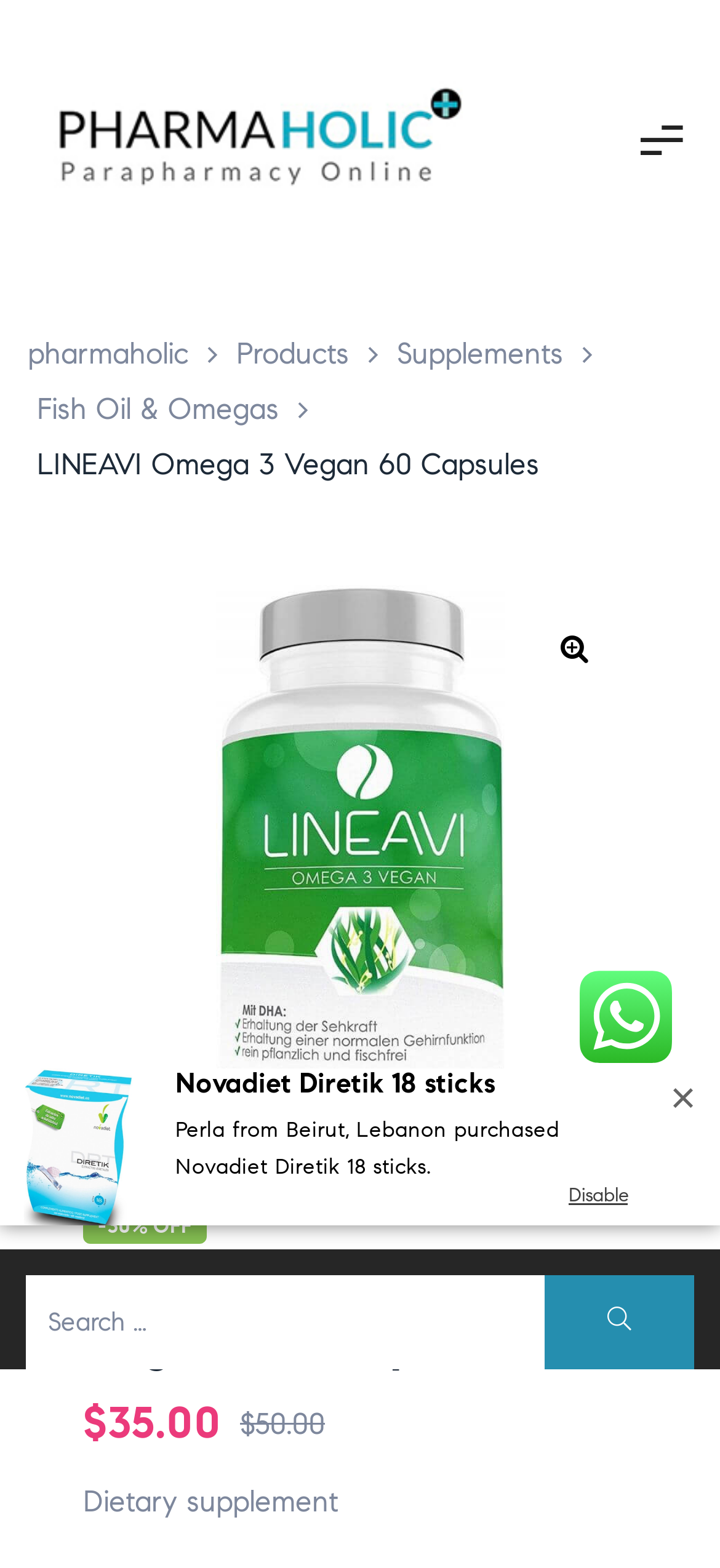For the given element description Fish Oil & Omegas, determine the bounding box coordinates of the UI element. The coordinates should follow the format (top-left x, top-left y, bottom-right x, bottom-right y) and be within the range of 0 to 1.

[0.051, 0.25, 0.387, 0.273]